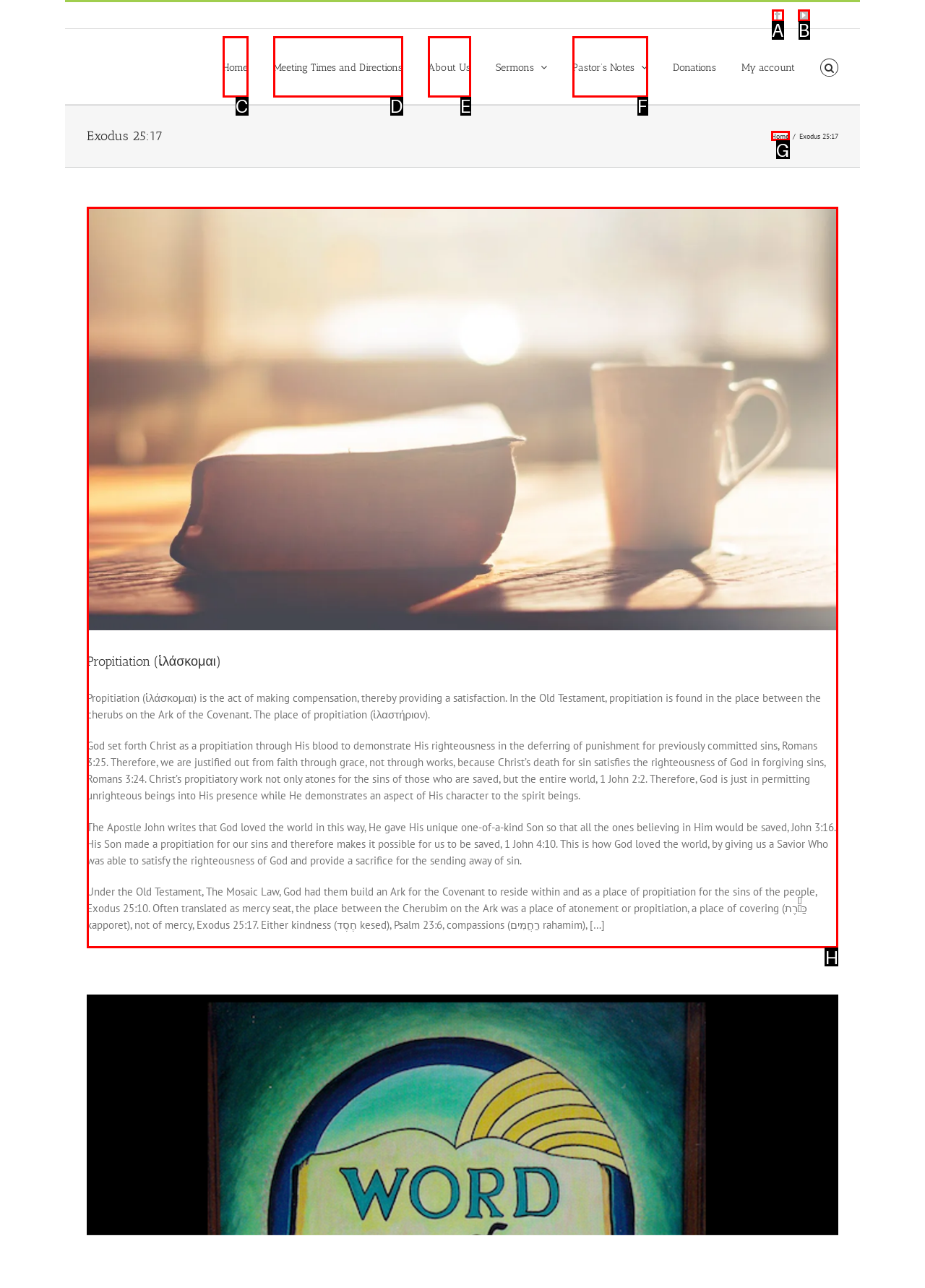Select the HTML element that needs to be clicked to perform the task: Read the article about Propitiation. Reply with the letter of the chosen option.

H